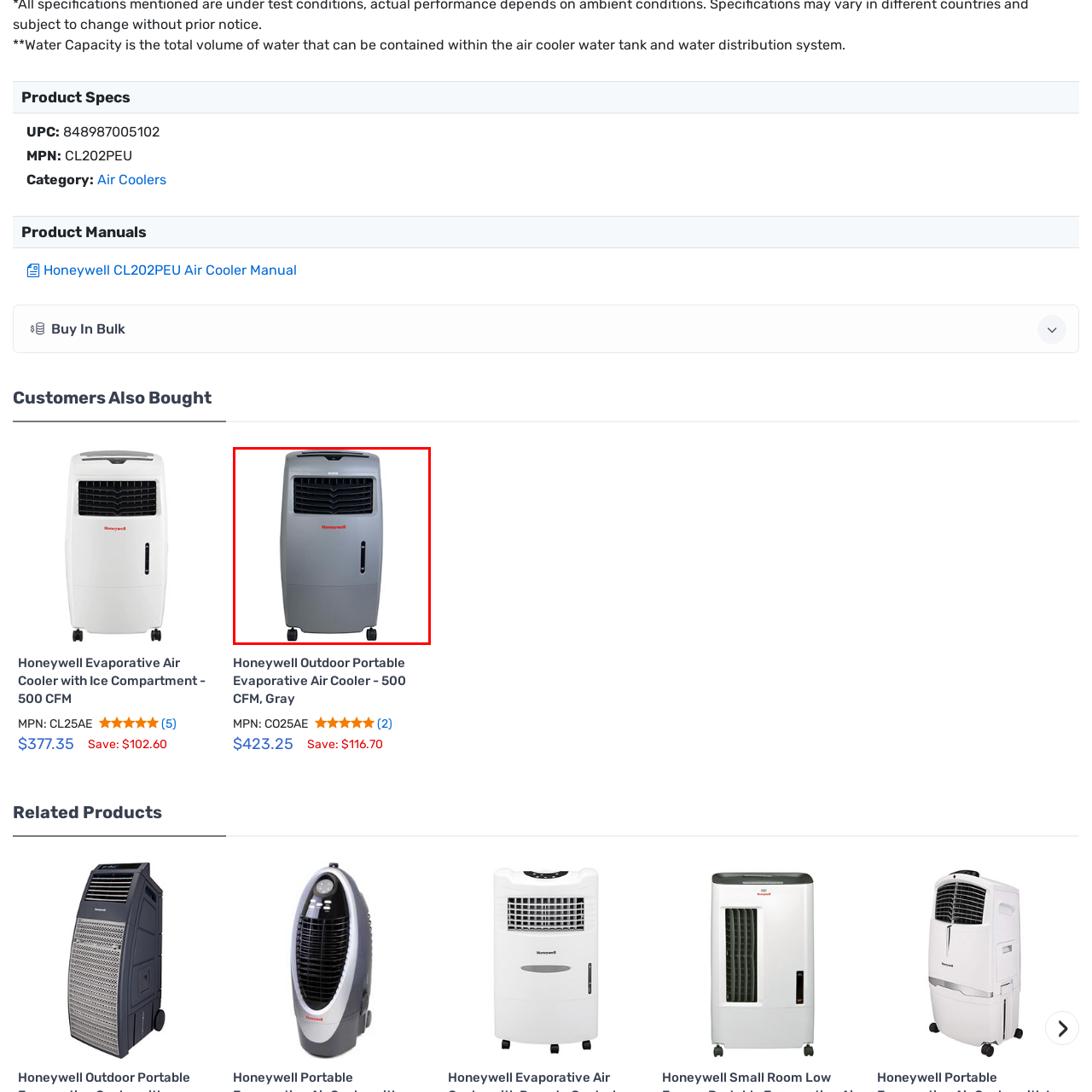Give a comprehensive caption for the image marked by the red rectangle.

The image features the Honeywell Outdoor Portable Evaporative Air Cooler, model CL25AE, displayed in a sleek gray design. This air cooler is designed for outdoor use, providing efficient cooling with features that enhance performance. The unit showcases a front grill for airflow, along with a visible water tank on the side, indicating its evaporative cooling technology. This model is part of a collection of Honeywell products aimed at improving comfort in outdoor settings, making it a practical choice for both residential and commercial spaces.